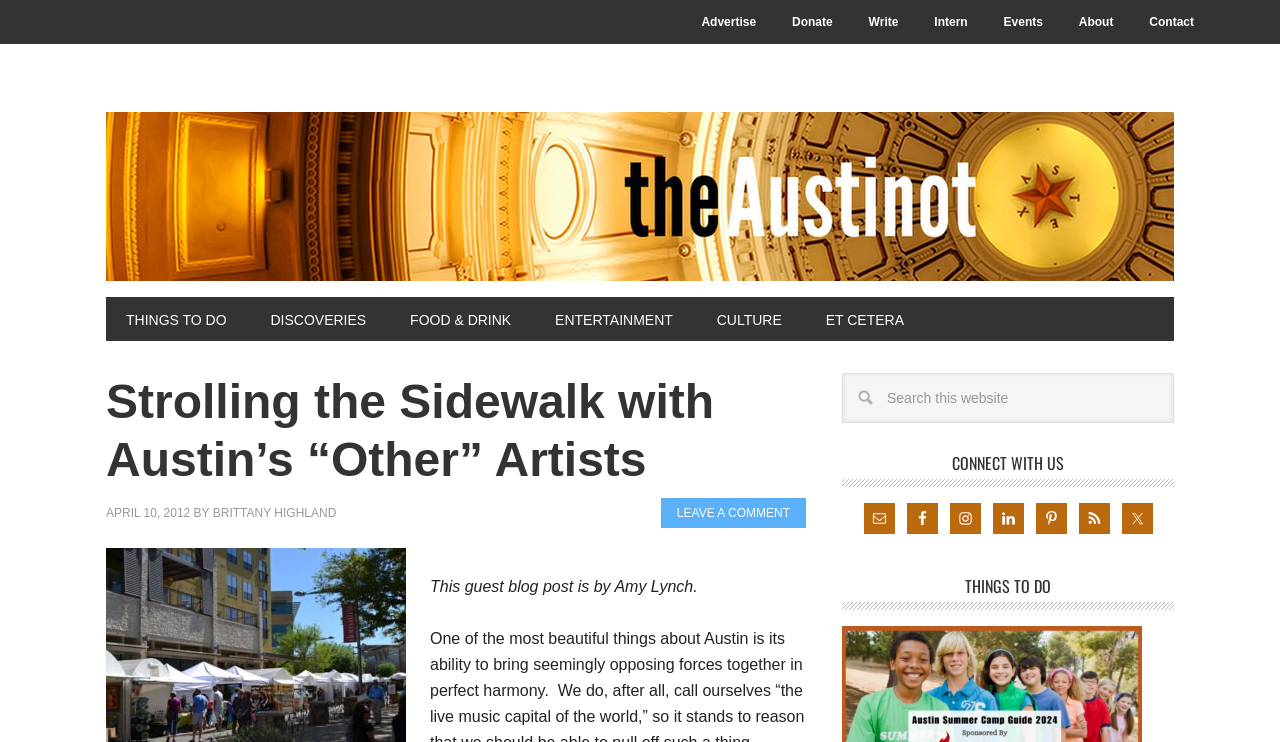Locate the bounding box coordinates of the clickable element to fulfill the following instruction: "Read the article about Strolling the Sidewalk with Austin’s “Other” Artists". Provide the coordinates as four float numbers between 0 and 1 in the format [left, top, right, bottom].

[0.083, 0.503, 0.63, 0.658]